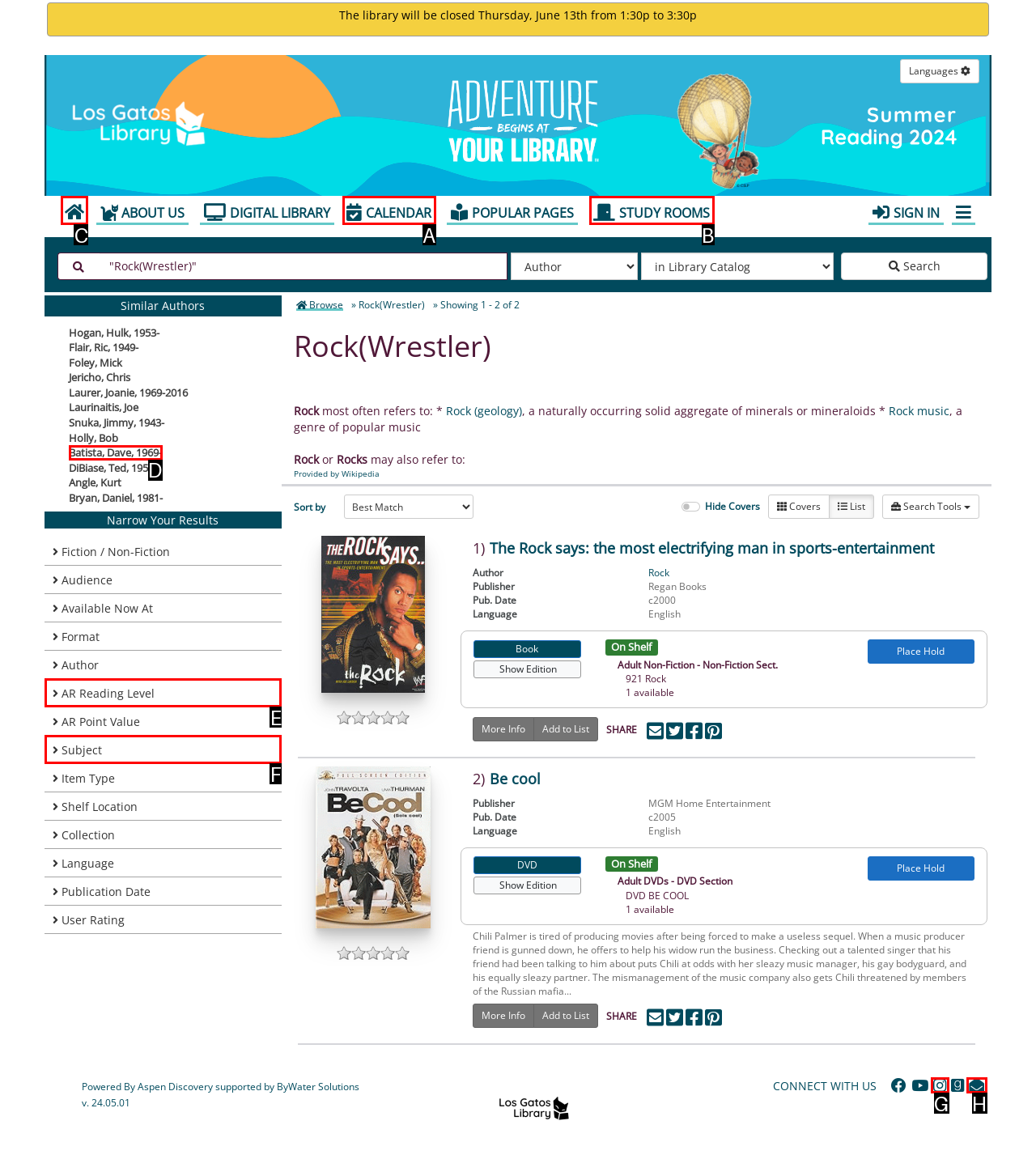Tell me which one HTML element I should click to complete the following task: Browse the catalog Answer with the option's letter from the given choices directly.

C